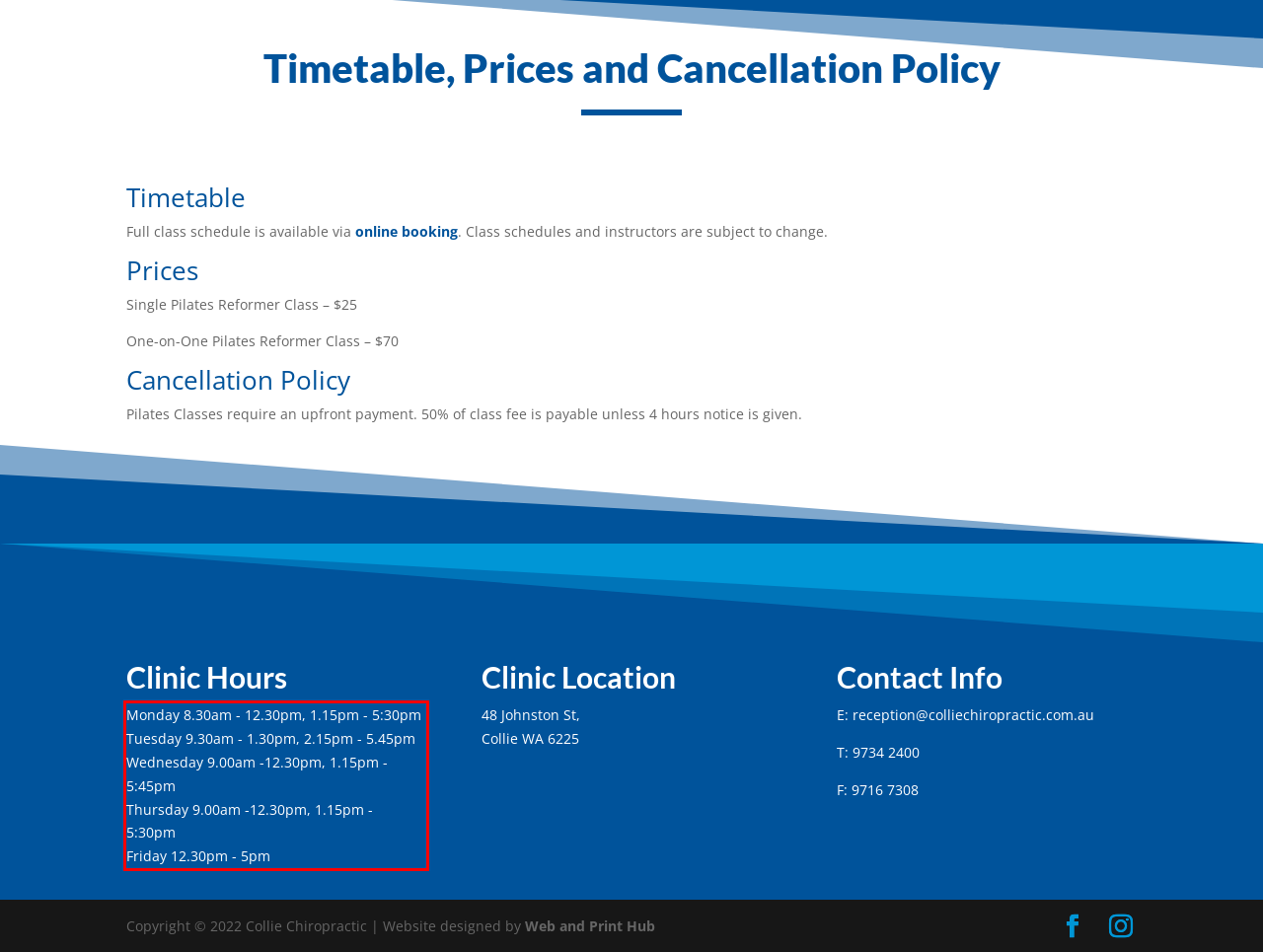From the screenshot of the webpage, locate the red bounding box and extract the text contained within that area.

Monday 8.30am - 12.30pm, 1.15pm - 5:30pm Tuesday 9.30am - 1.30pm, 2.15pm - 5.45pm Wednesday 9.00am -12.30pm, 1.15pm - 5:45pm Thursday 9.00am -12.30pm, 1.15pm - 5:30pm Friday 12.30pm - 5pm